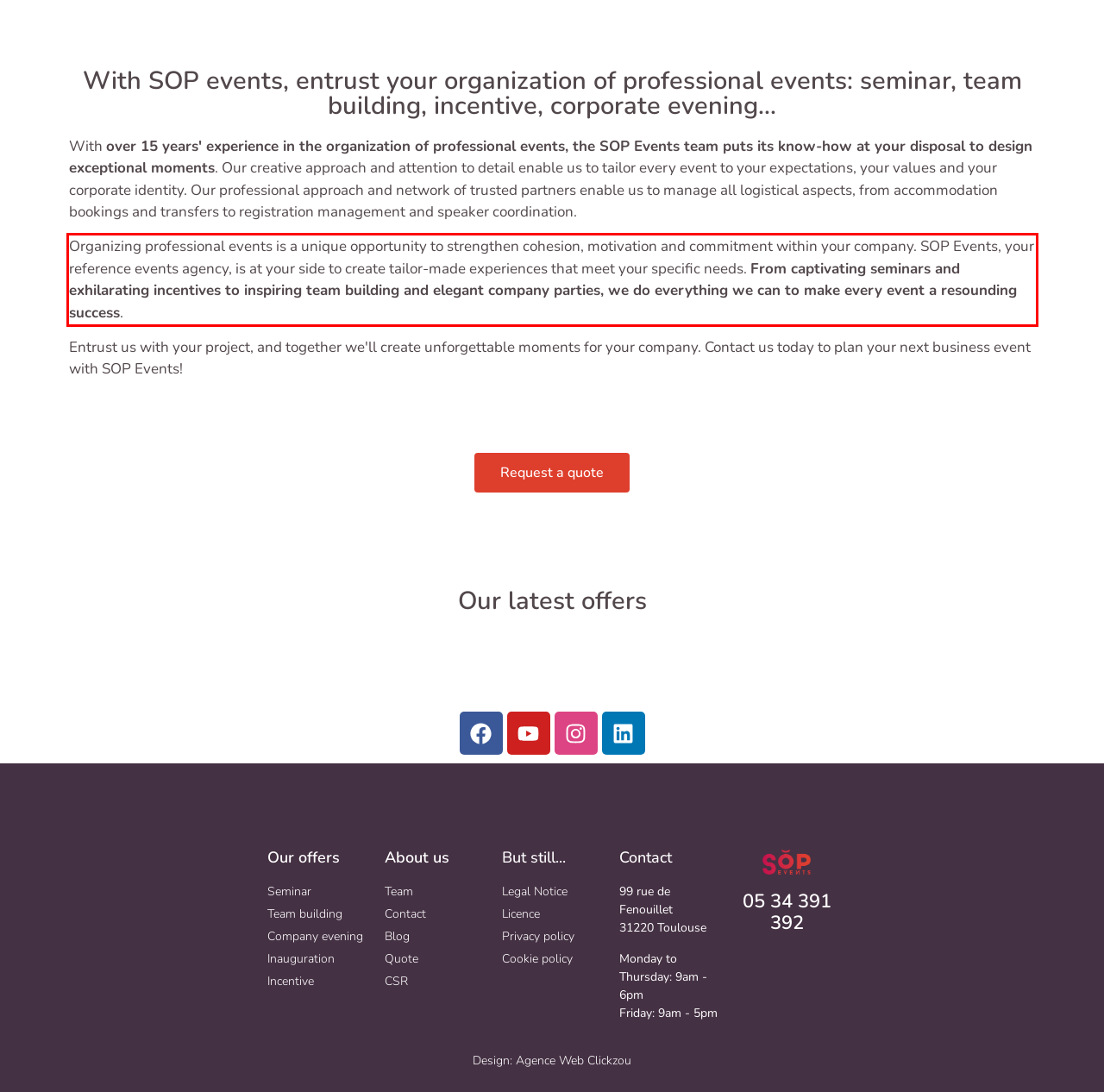You are presented with a screenshot containing a red rectangle. Extract the text found inside this red bounding box.

Organizing professional events is a unique opportunity to strengthen cohesion, motivation and commitment within your company. SOP Events, your reference events agency, is at your side to create tailor-made experiences that meet your specific needs. From captivating seminars and exhilarating incentives to inspiring team building and elegant company parties, we do everything we can to make every event a resounding success.